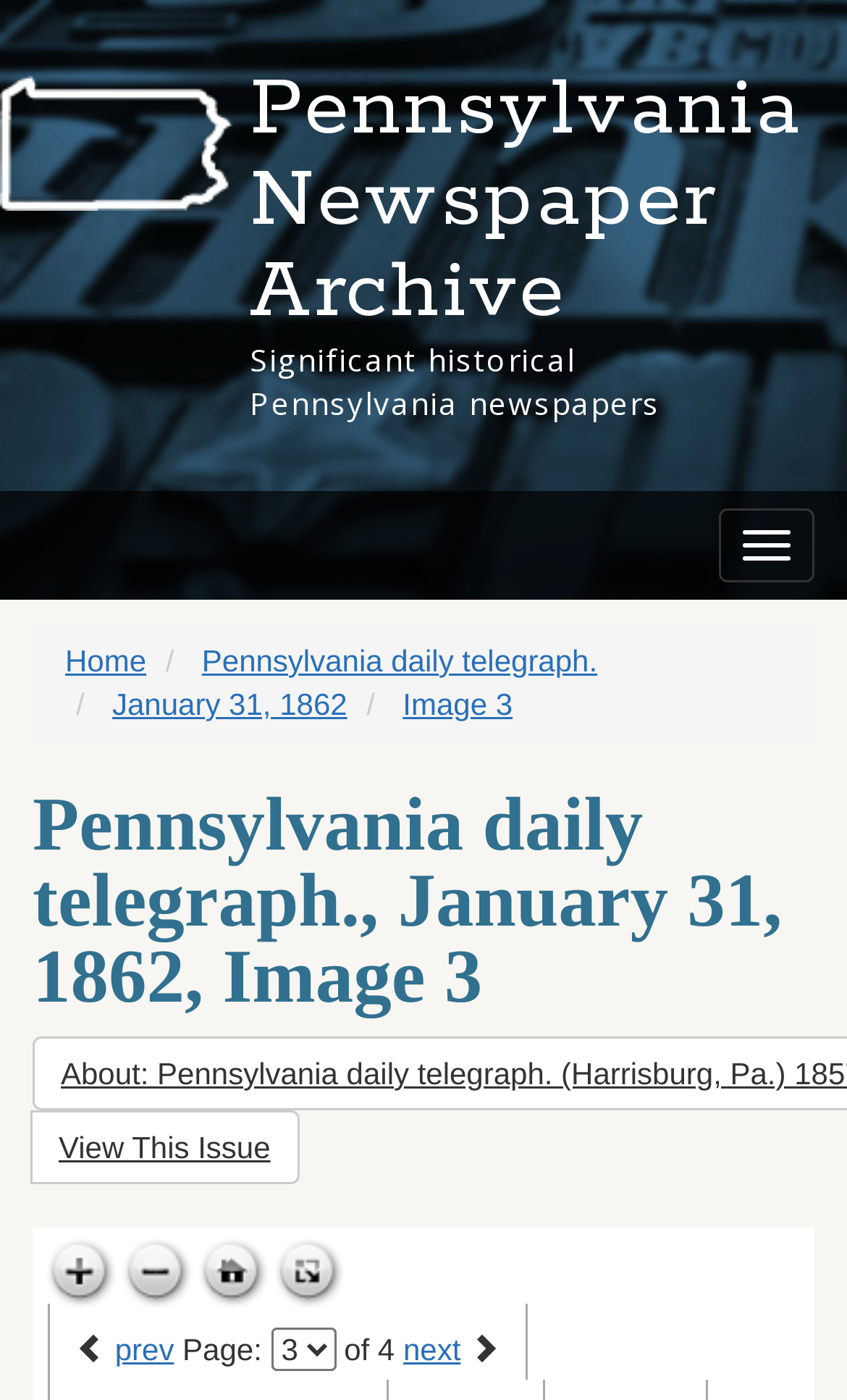Identify the bounding box coordinates for the UI element described as follows: "Home". Ensure the coordinates are four float numbers between 0 and 1, formatted as [left, top, right, bottom].

[0.077, 0.459, 0.173, 0.484]